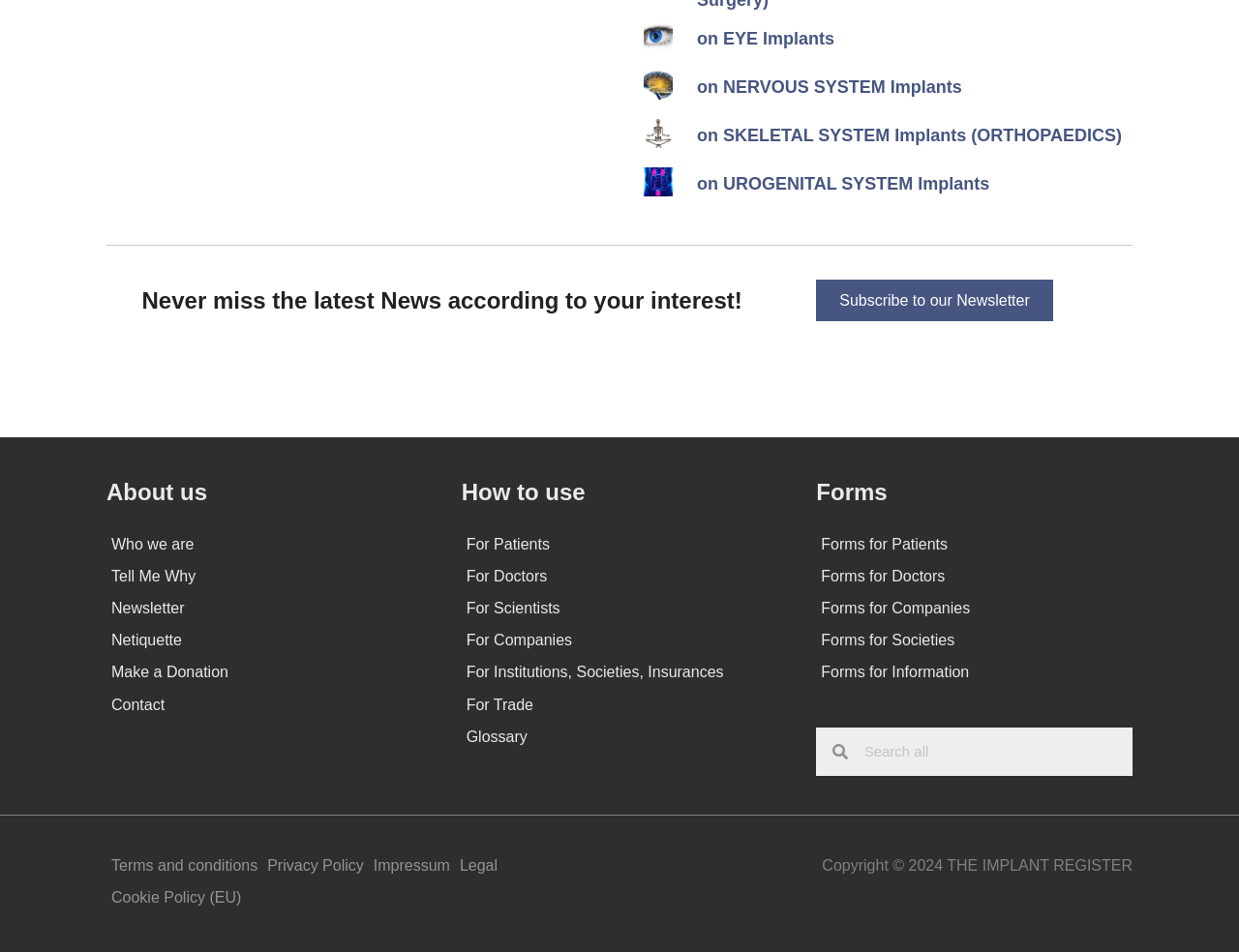Calculate the bounding box coordinates of the UI element given the description: "For Scientists".

[0.372, 0.622, 0.628, 0.656]